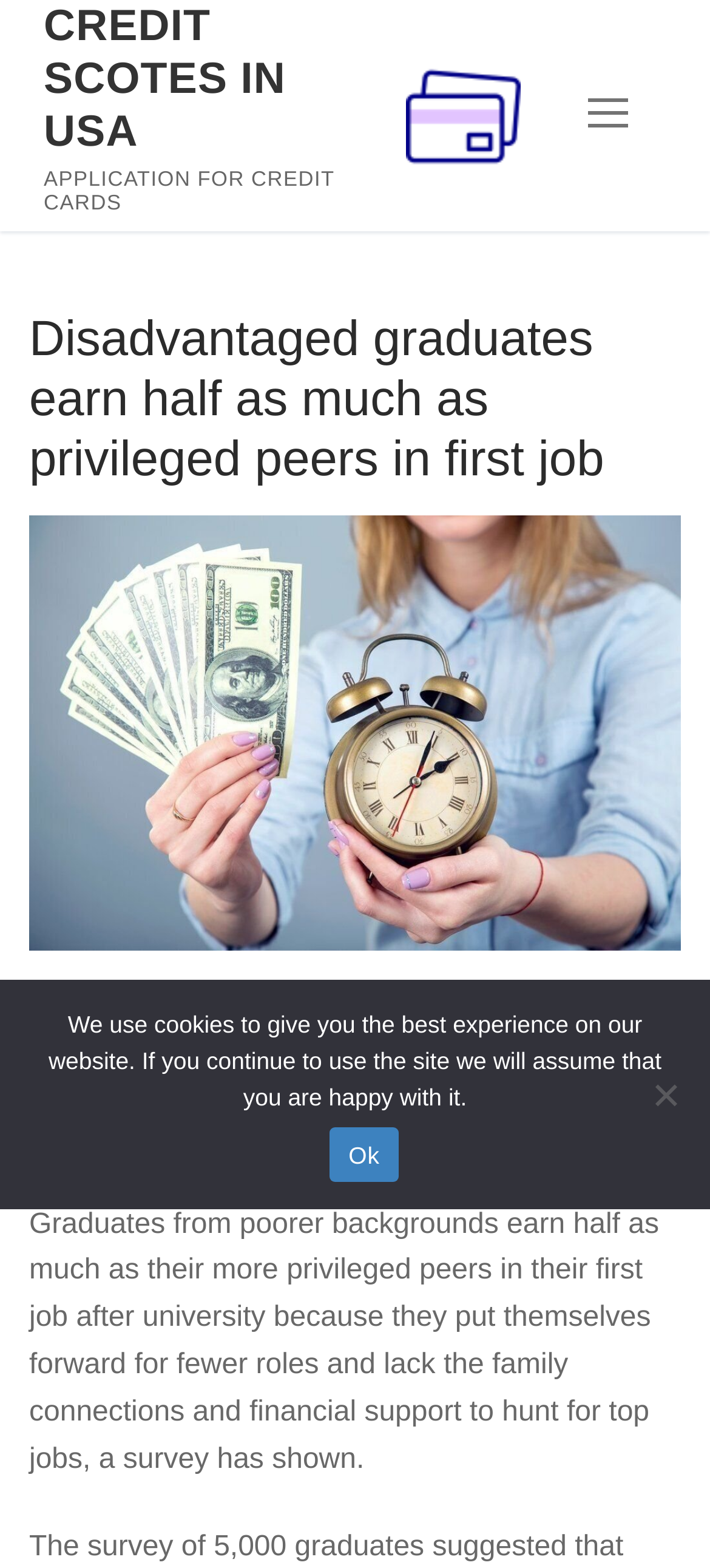Identify the bounding box of the UI element described as follows: "Menu". Provide the coordinates as four float numbers in the range of 0 to 1 [left, top, right, bottom].

[0.775, 0.05, 0.938, 0.098]